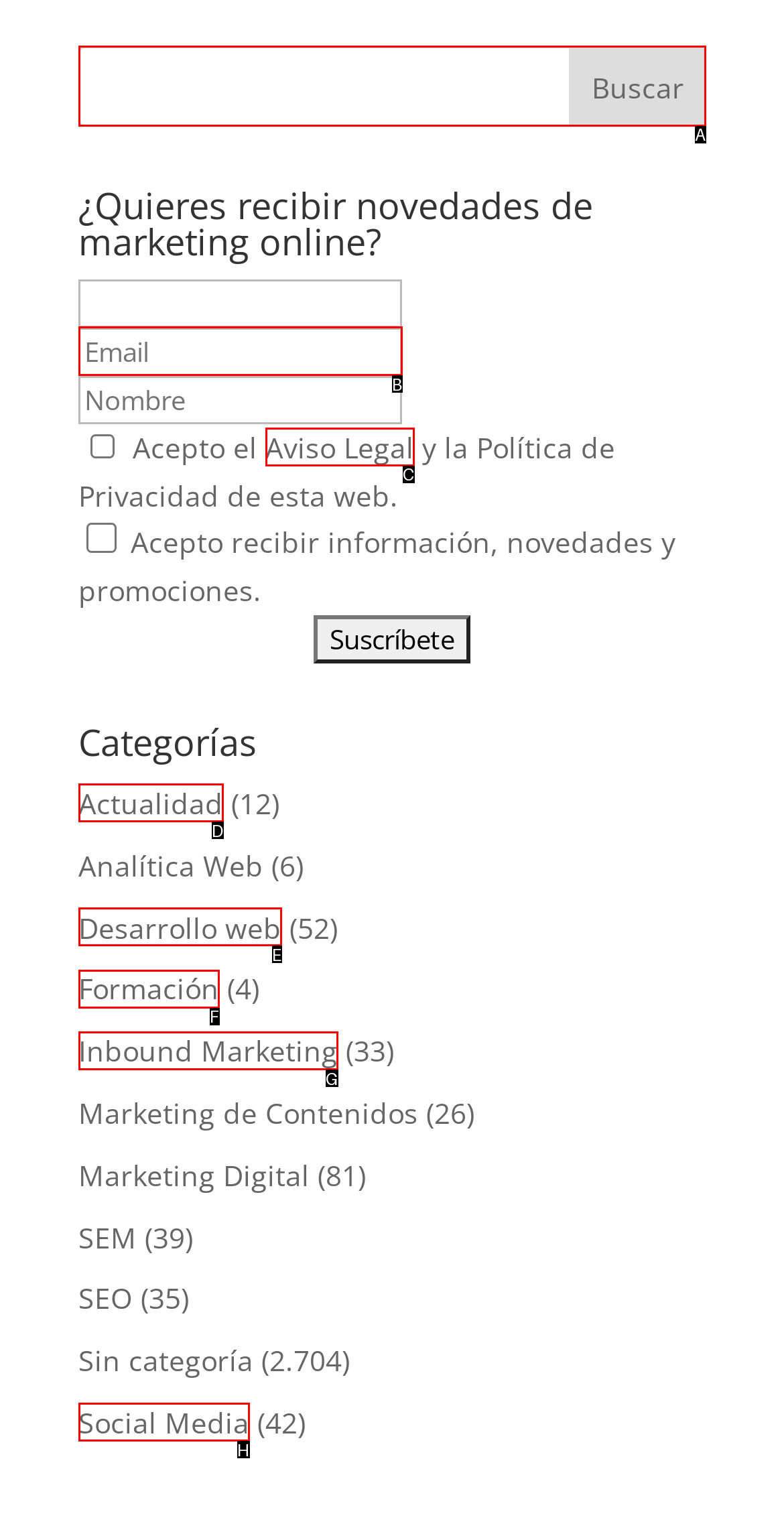Determine which HTML element should be clicked to carry out the following task: Enter your email Respond with the letter of the appropriate option.

B